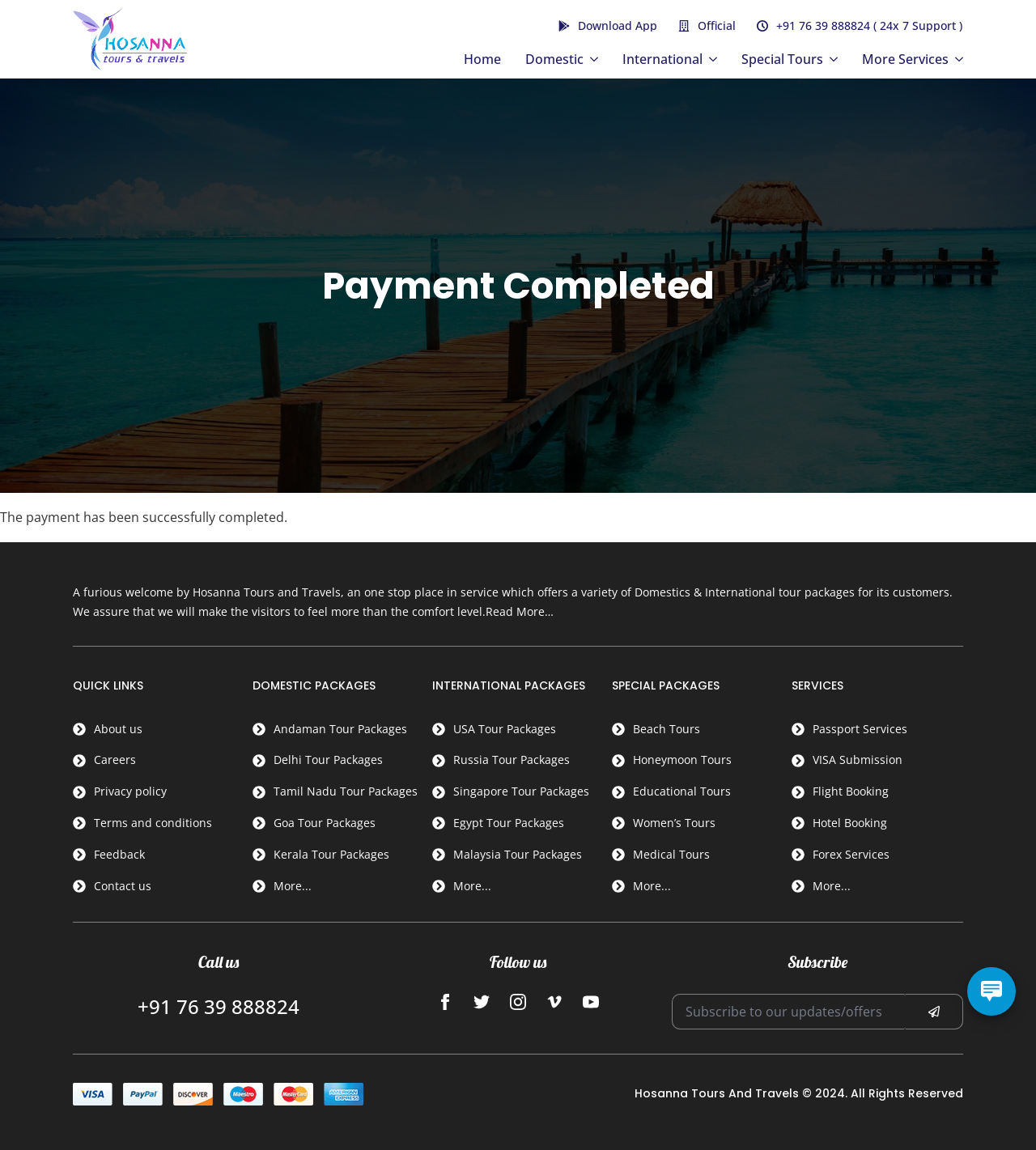What type of services does Hosanna Tours and Travels offer?
Analyze the screenshot and provide a detailed answer to the question.

The webpage has various sections such as 'DOMESTIC PACKAGES', 'INTERNATIONAL PACKAGES', and 'SPECIAL PACKAGES' which suggests that Hosanna Tours and Travels offers different types of tour packages.